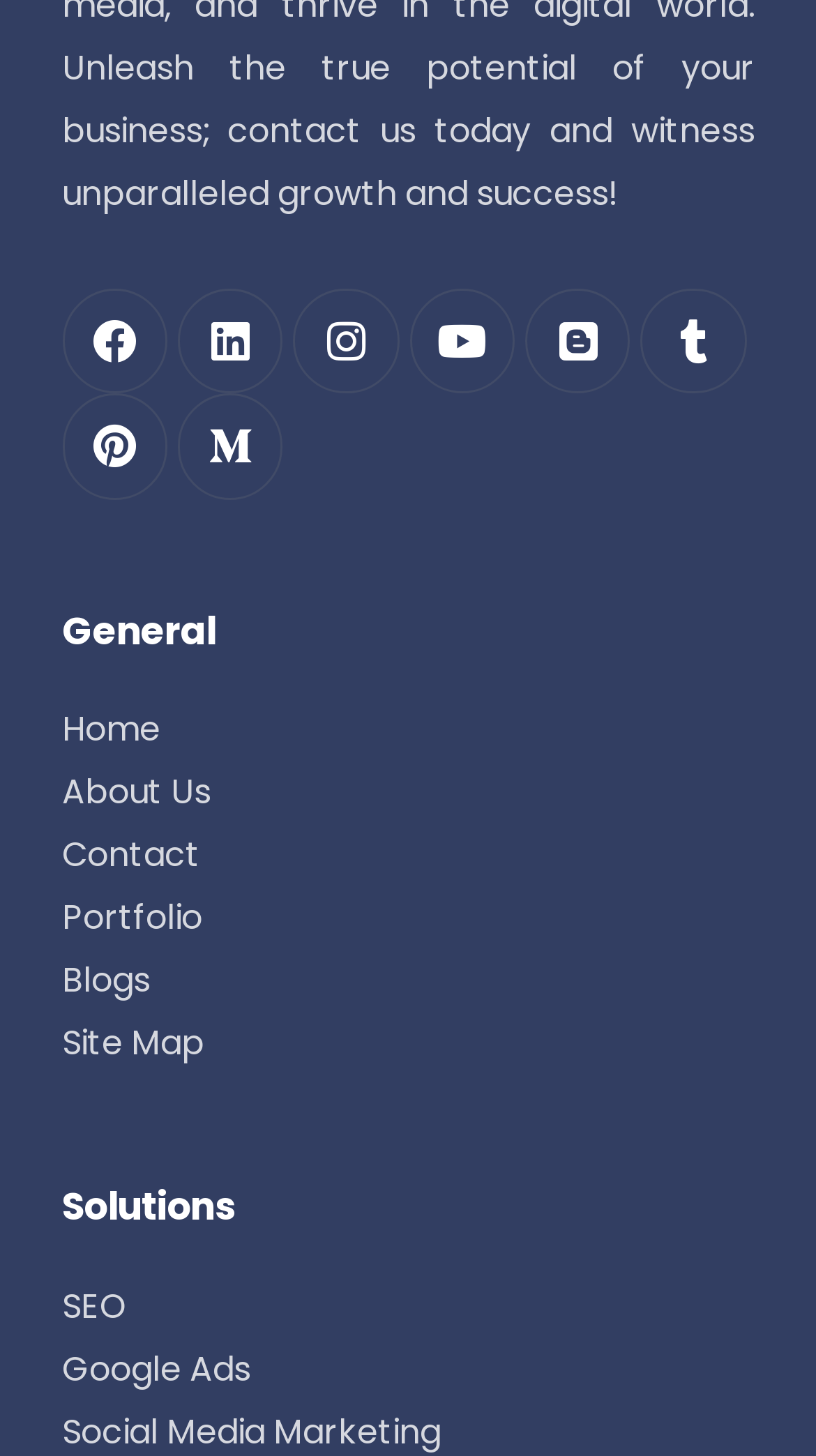How many headings are there on the webpage? From the image, respond with a single word or brief phrase.

2